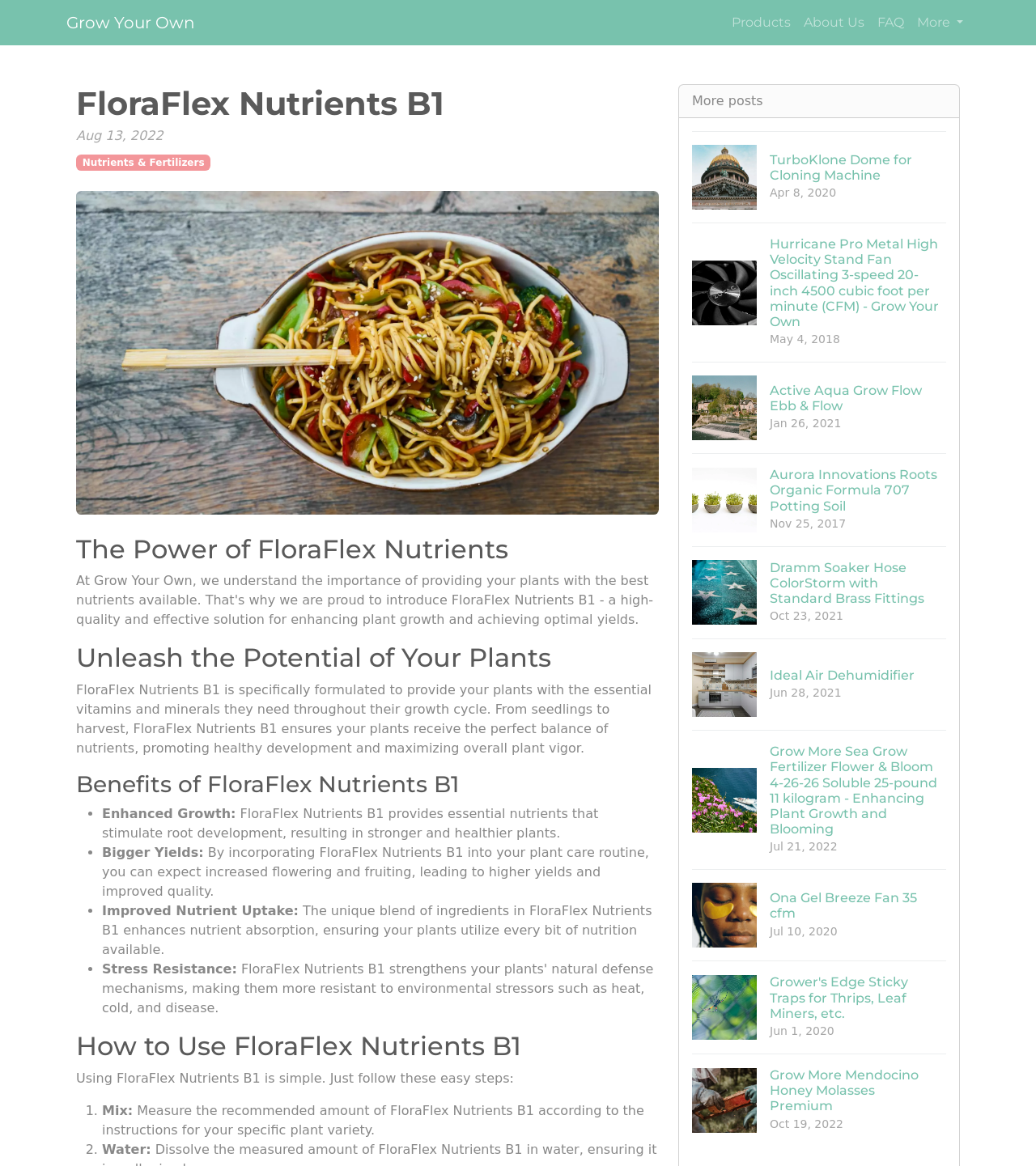Identify the bounding box coordinates for the region to click in order to carry out this instruction: "Click on 'Products' link". Provide the coordinates using four float numbers between 0 and 1, formatted as [left, top, right, bottom].

[0.7, 0.006, 0.769, 0.033]